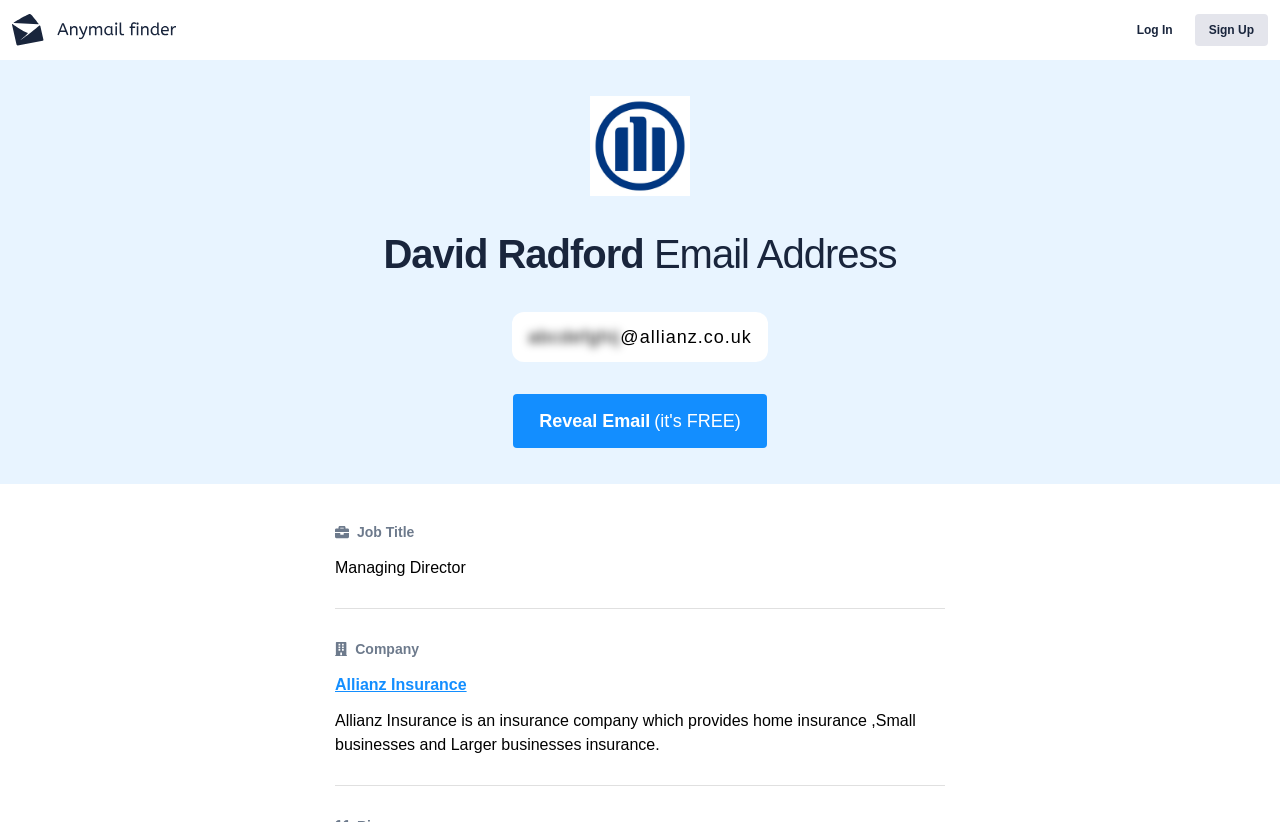Respond to the following query with just one word or a short phrase: 
What is the job title of David Radford?

Managing Director